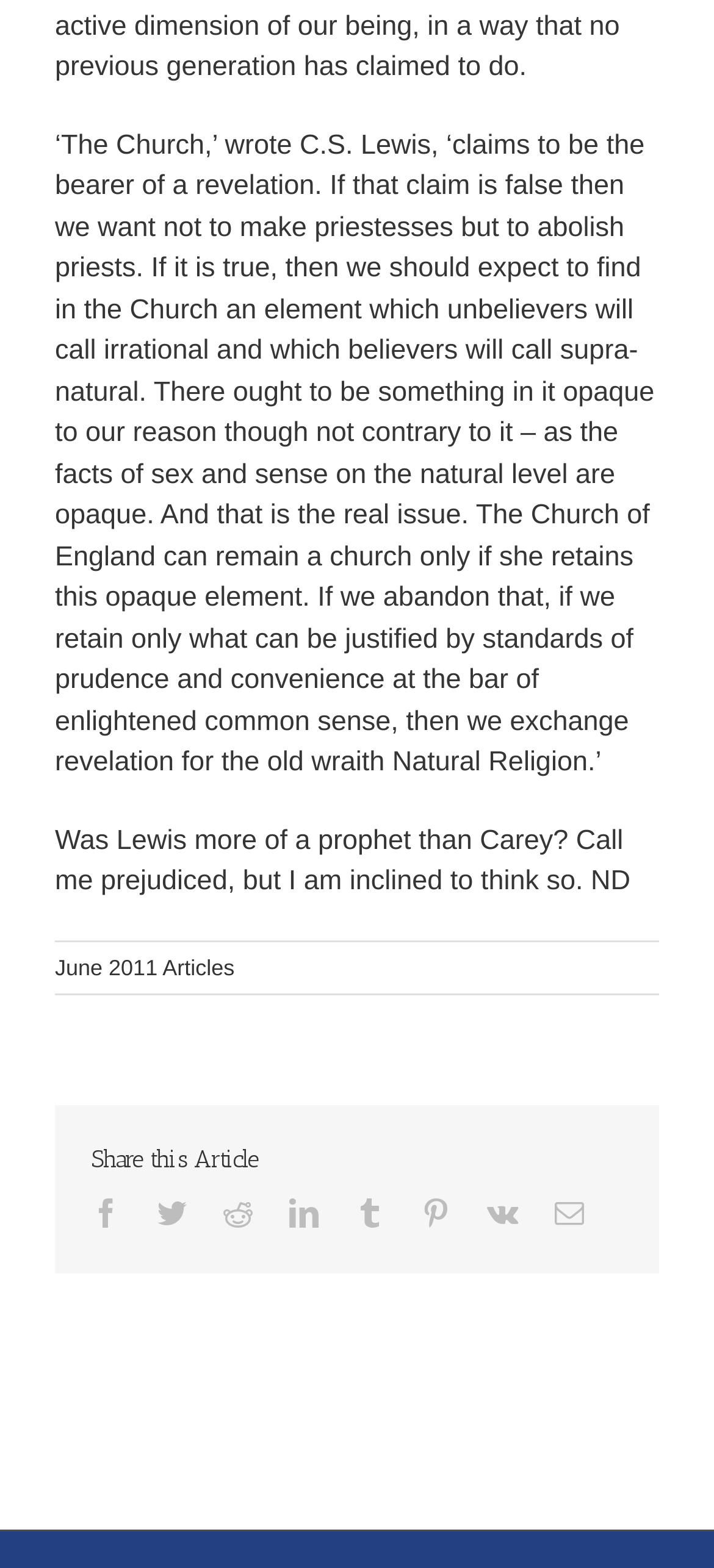Specify the bounding box coordinates of the area that needs to be clicked to achieve the following instruction: "Share this article on Twitter".

[0.221, 0.764, 0.262, 0.782]